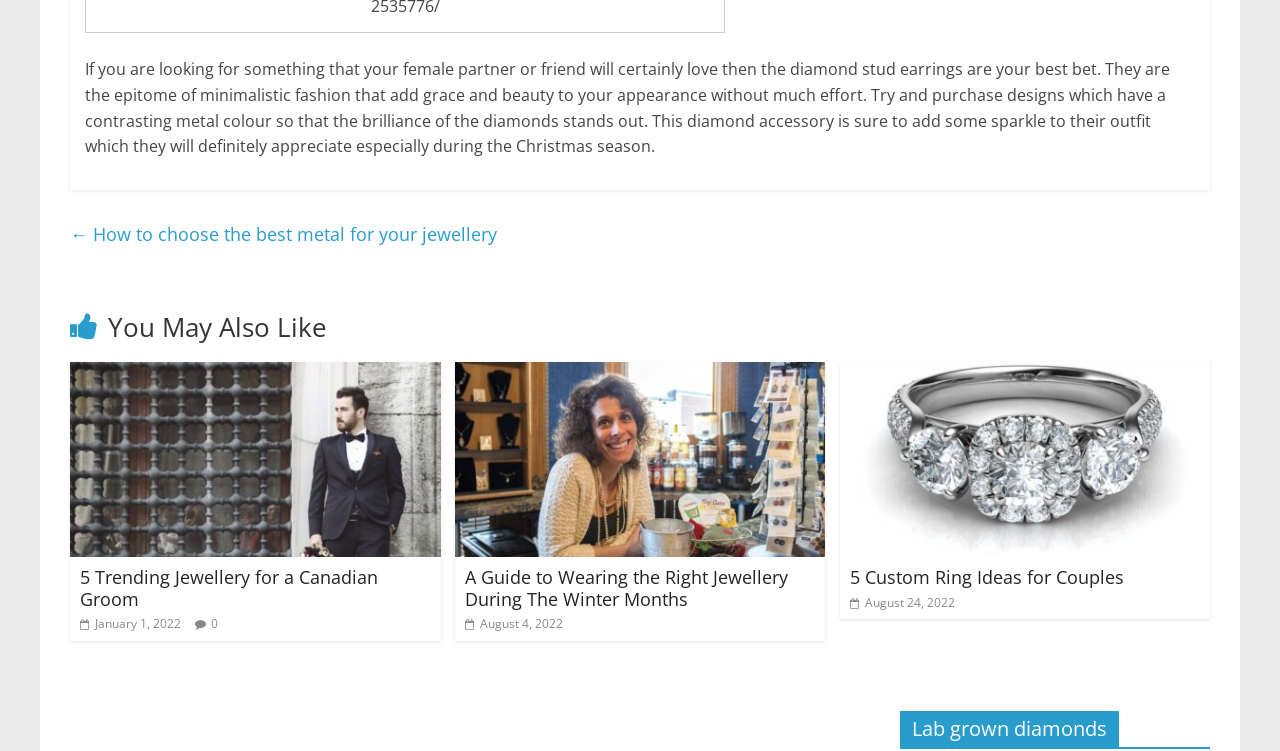Can you find the bounding box coordinates for the element to click on to achieve the instruction: "Read '5 Trending Jewellery for a Canadian Groom'"?

[0.062, 0.742, 0.336, 0.813]